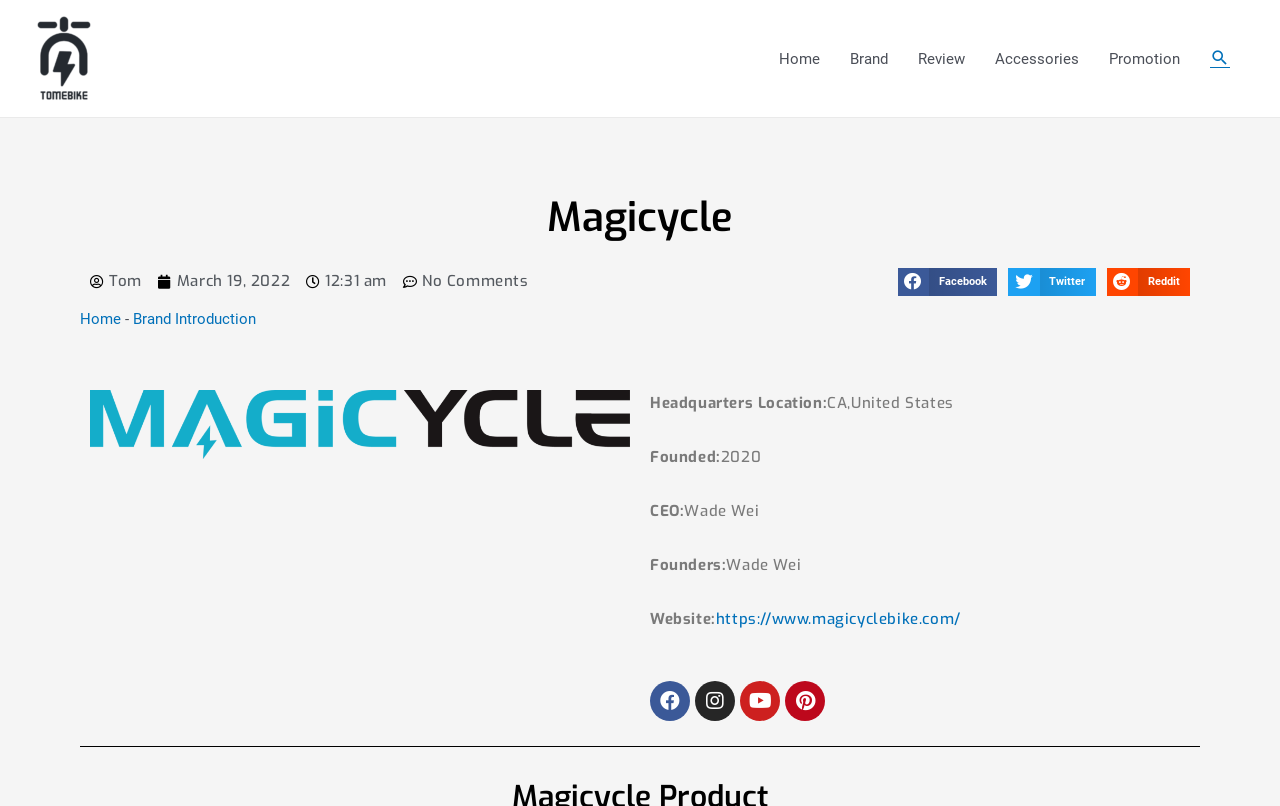What is the name of the brand?
Refer to the image and provide a one-word or short phrase answer.

Magicycle